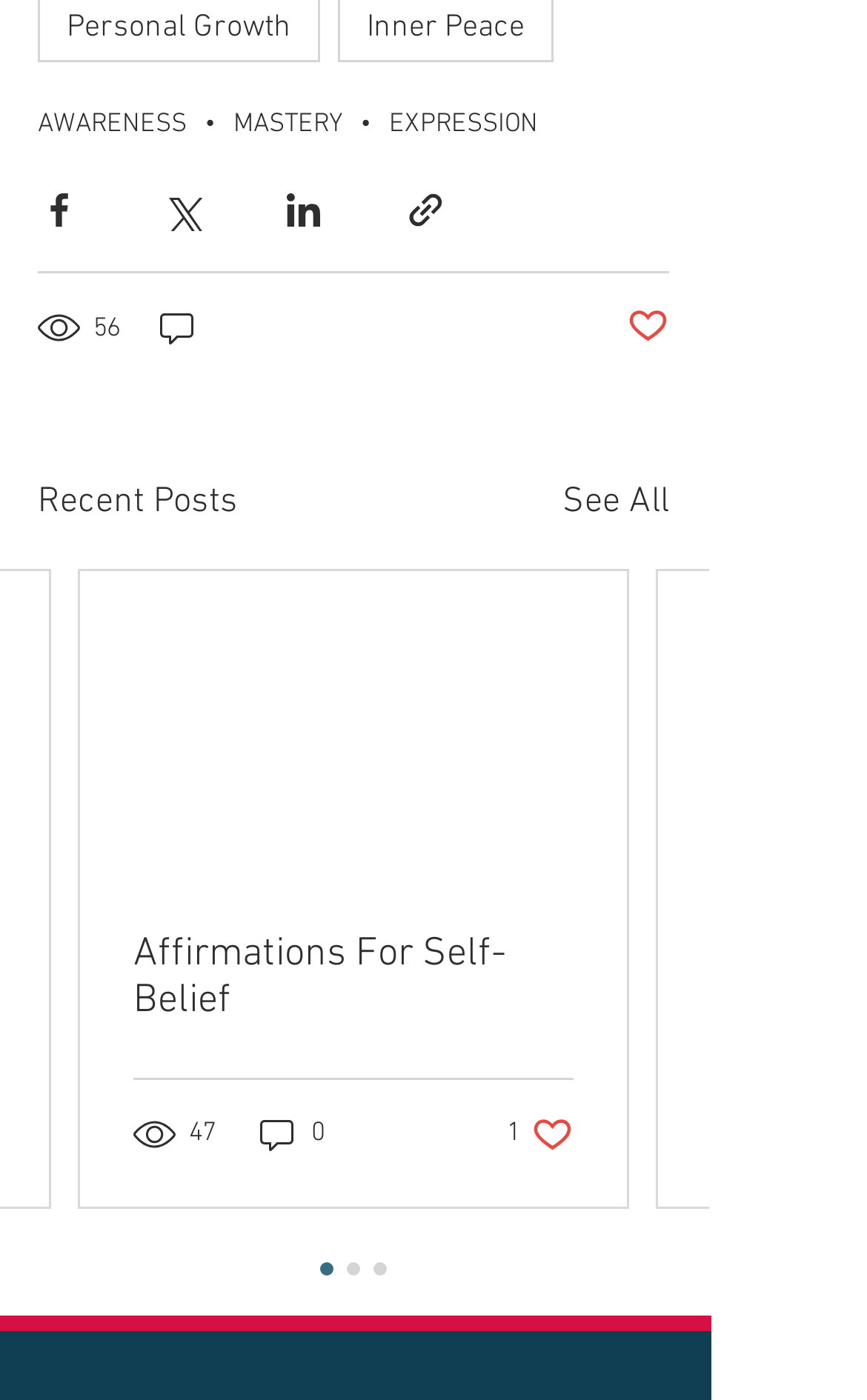Look at the image and give a detailed response to the following question: What are the three main categories?

Based on the top navigation links, the three main categories on this webpage are Awareness, Mastery, and Expression. These categories are likely the main topics or themes that the webpage is focused on.